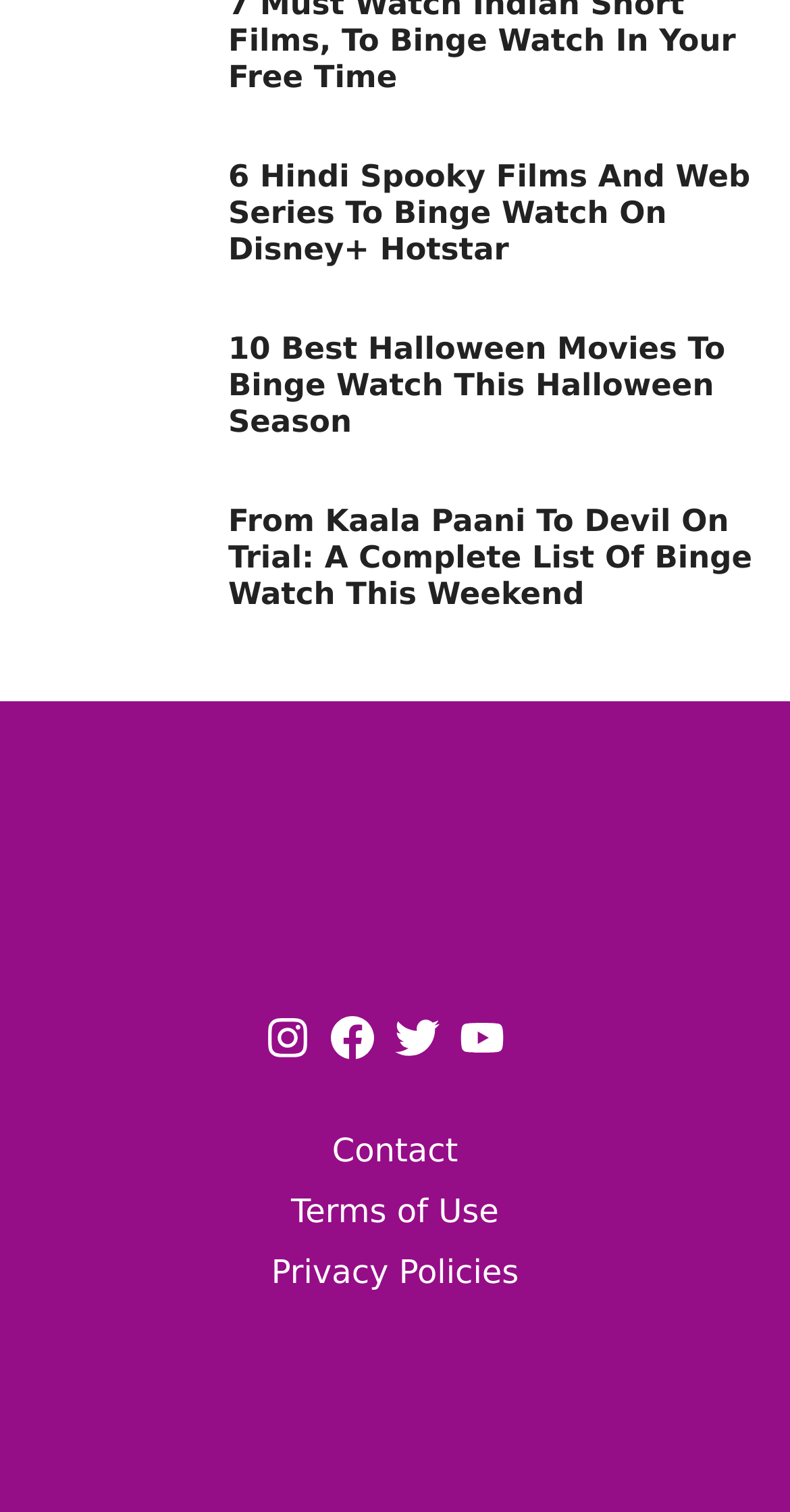Please determine the bounding box coordinates of the element's region to click in order to carry out the following instruction: "visit the privacy policies page". The coordinates should be four float numbers between 0 and 1, i.e., [left, top, right, bottom].

[0.343, 0.828, 0.657, 0.854]